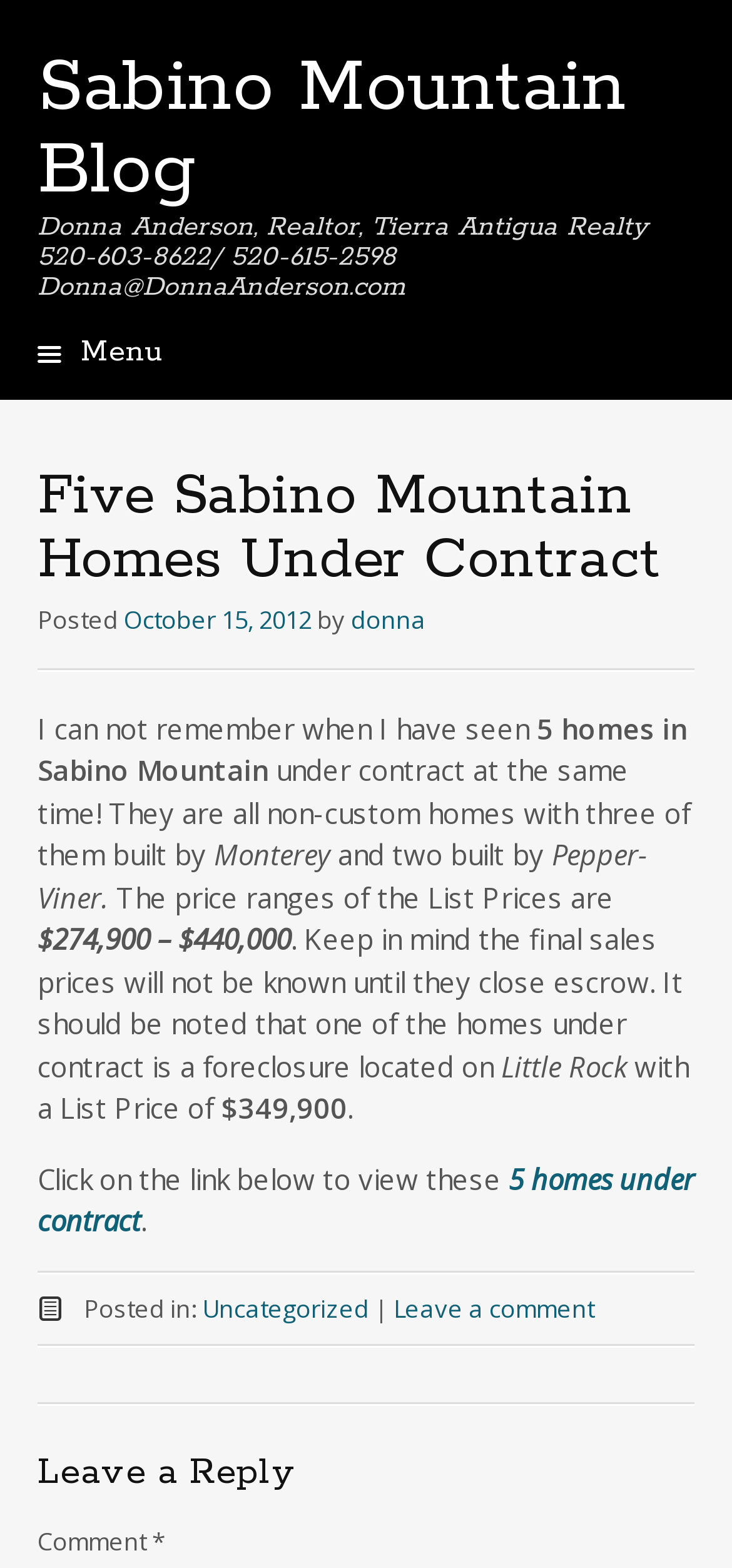Please specify the bounding box coordinates of the area that should be clicked to accomplish the following instruction: "Click on the link to leave a comment". The coordinates should consist of four float numbers between 0 and 1, i.e., [left, top, right, bottom].

[0.538, 0.823, 0.812, 0.845]